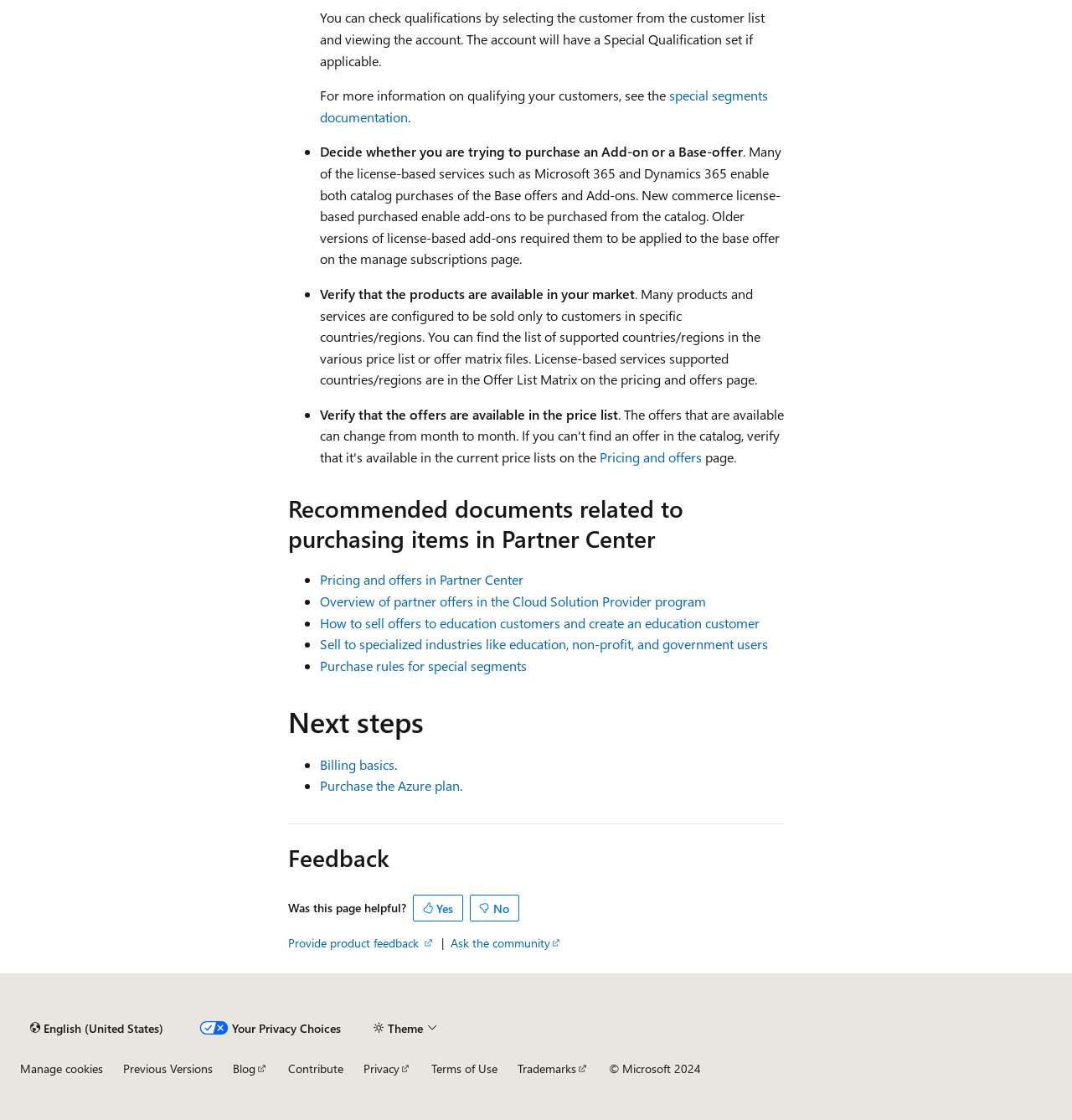Determine the bounding box for the UI element as described: "Pricing and offers". The coordinates should be represented as four float numbers between 0 and 1, formatted as [left, top, right, bottom].

[0.559, 0.4, 0.655, 0.416]